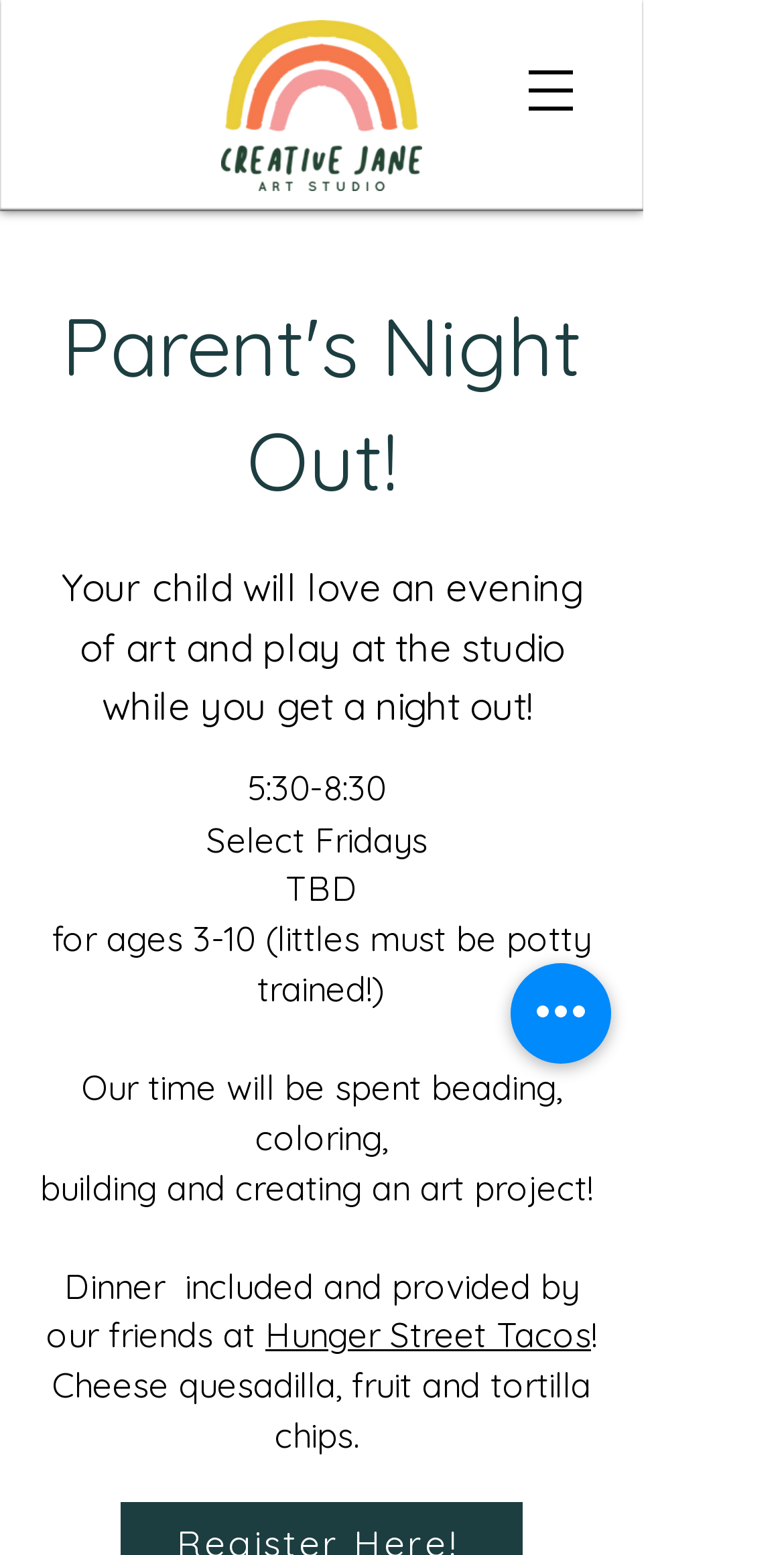Examine the screenshot and answer the question in as much detail as possible: What is the age range for the event?

The age range for the event can be determined by looking at the text 'for ages 3-10 (littles must be potty trained!)' which indicates that the event is suitable for children between 3 to 10 years old.